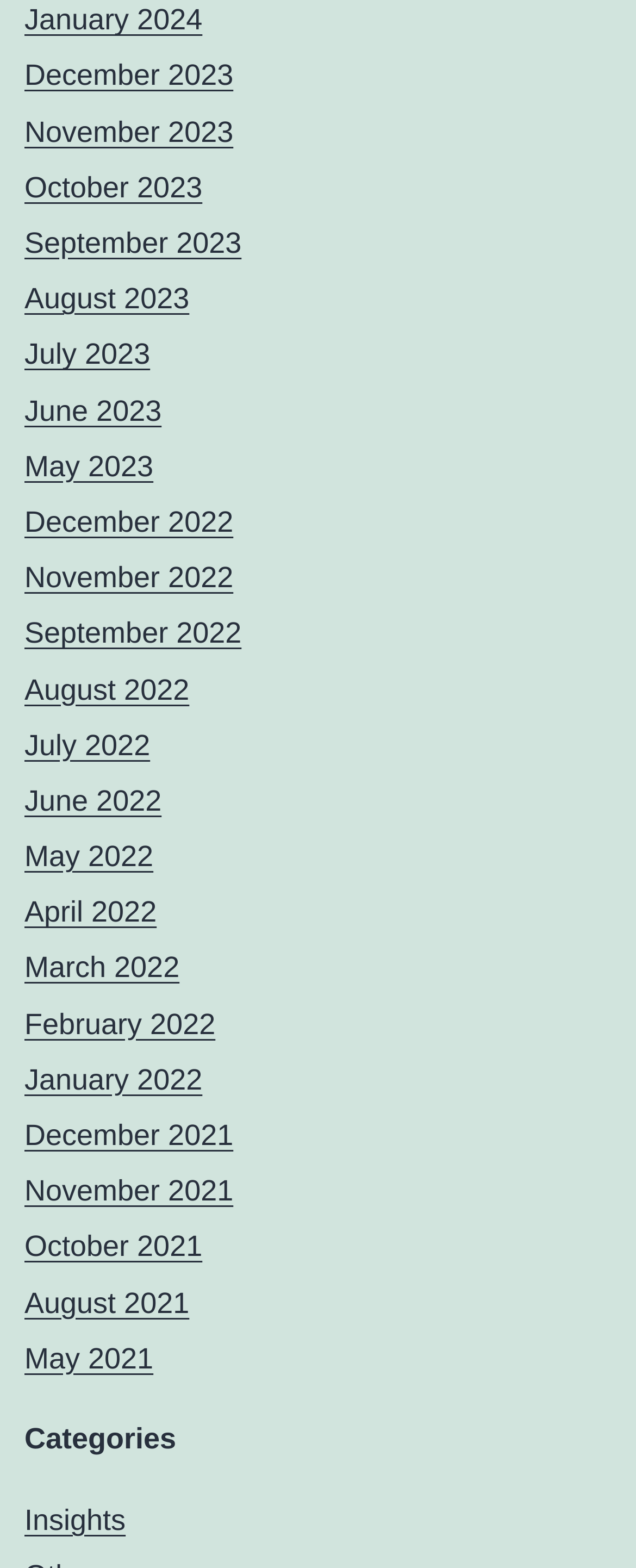Locate the bounding box coordinates of the area to click to fulfill this instruction: "View December 2023". The bounding box should be presented as four float numbers between 0 and 1, in the order [left, top, right, bottom].

[0.038, 0.038, 0.367, 0.059]